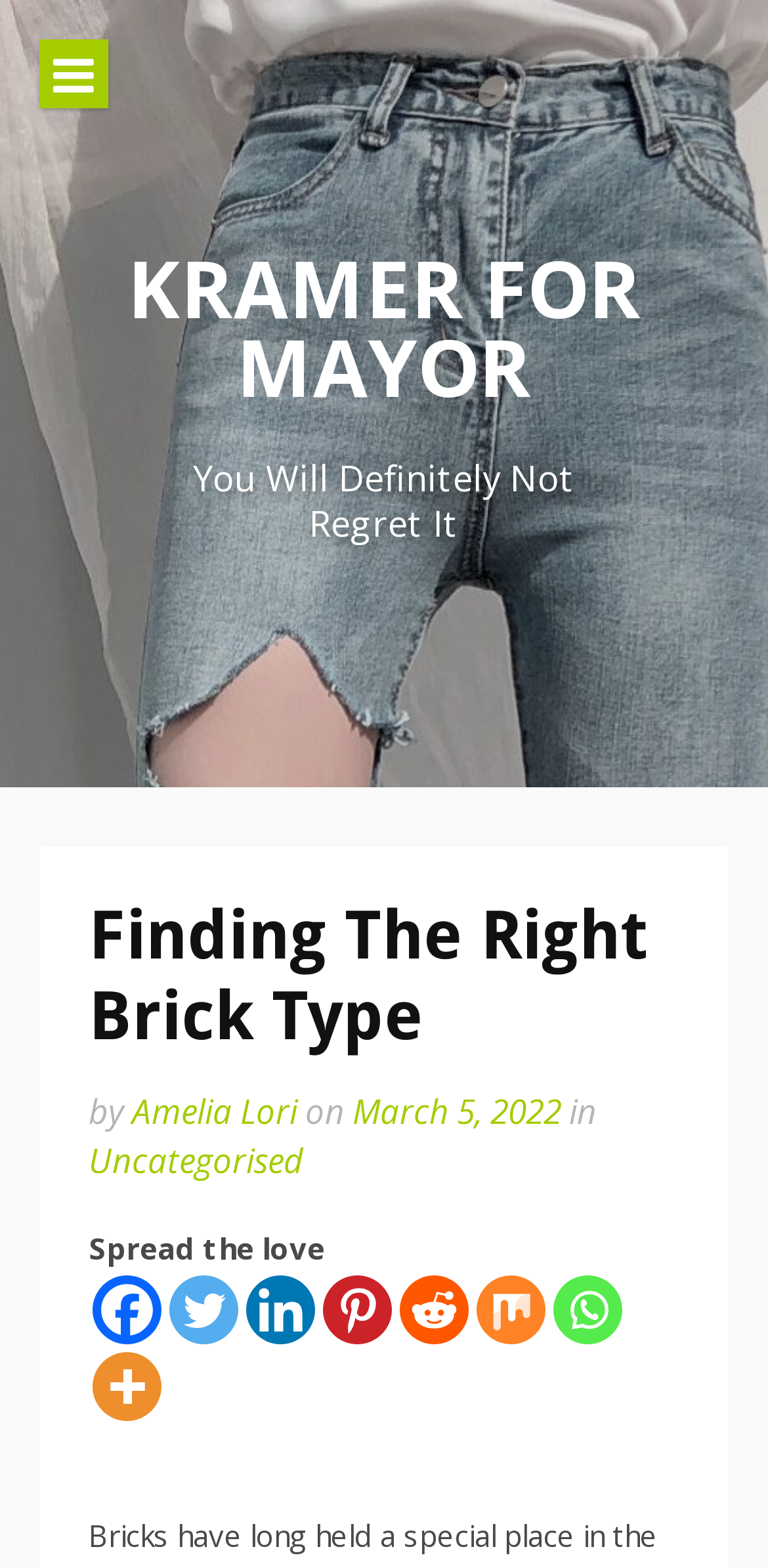Analyze the image and deliver a detailed answer to the question: What is the category of the article?

The category of the article can be found in the header section of the webpage, where it says 'in Uncategorised'. This information is located in the middle of the webpage, above the main content.